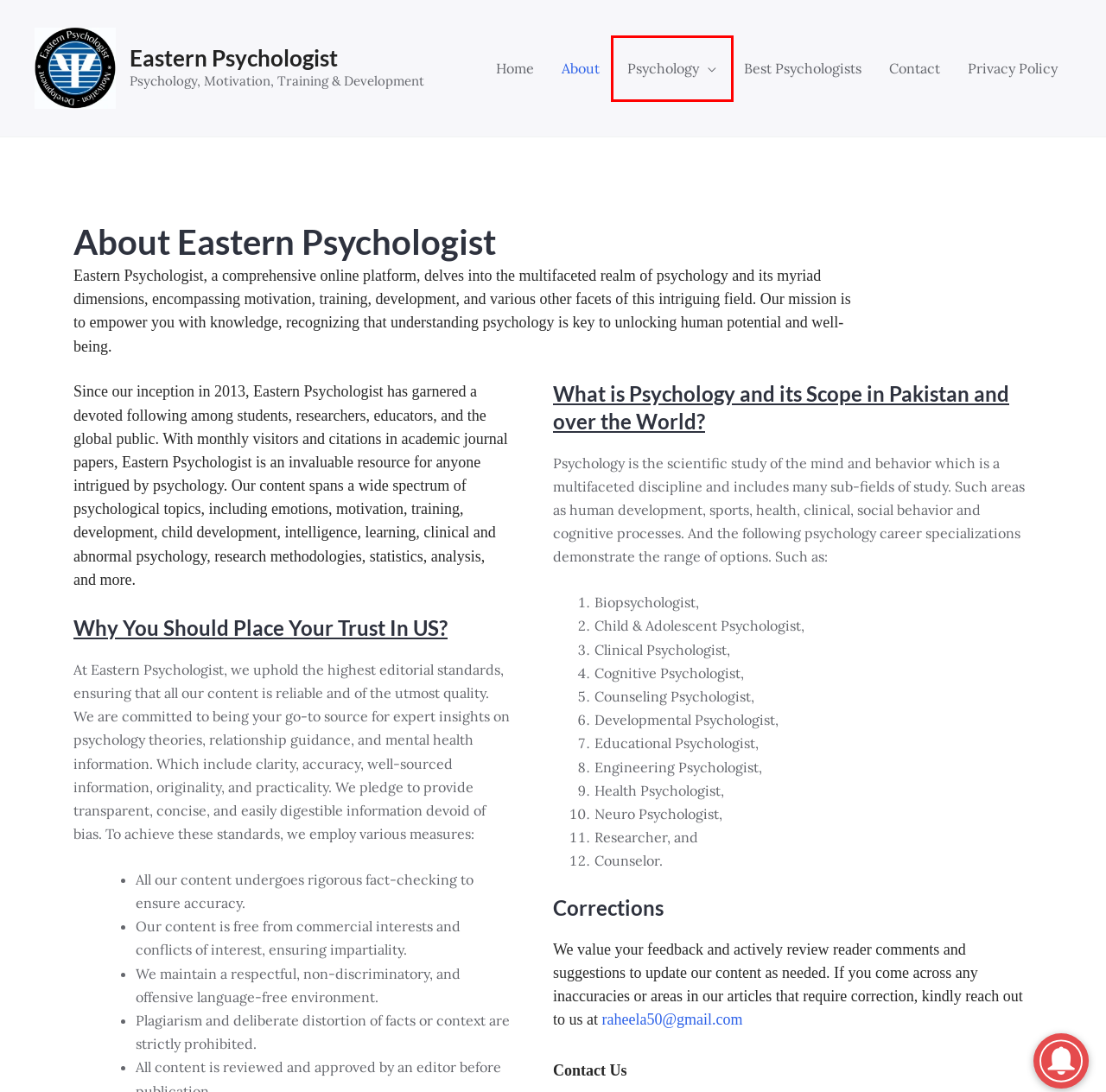Review the screenshot of a webpage containing a red bounding box around an element. Select the description that best matches the new webpage after clicking the highlighted element. The options are:
A. Home - Eastern Psychologist
B. What is Procrastination? - Eastern Psychologist
C. Best Psychologist in Pakistan and the World
D. Principal Diagnosis Reason for Visit & Provisional Diagnosis
E. 11 Signs of Having Strong Intuitions-sixth sense
F. Psychology - Eastern Psychologist
G. Contact - Eastern Psychologist
H. Privacy Policy - Eastern Psychologist

F